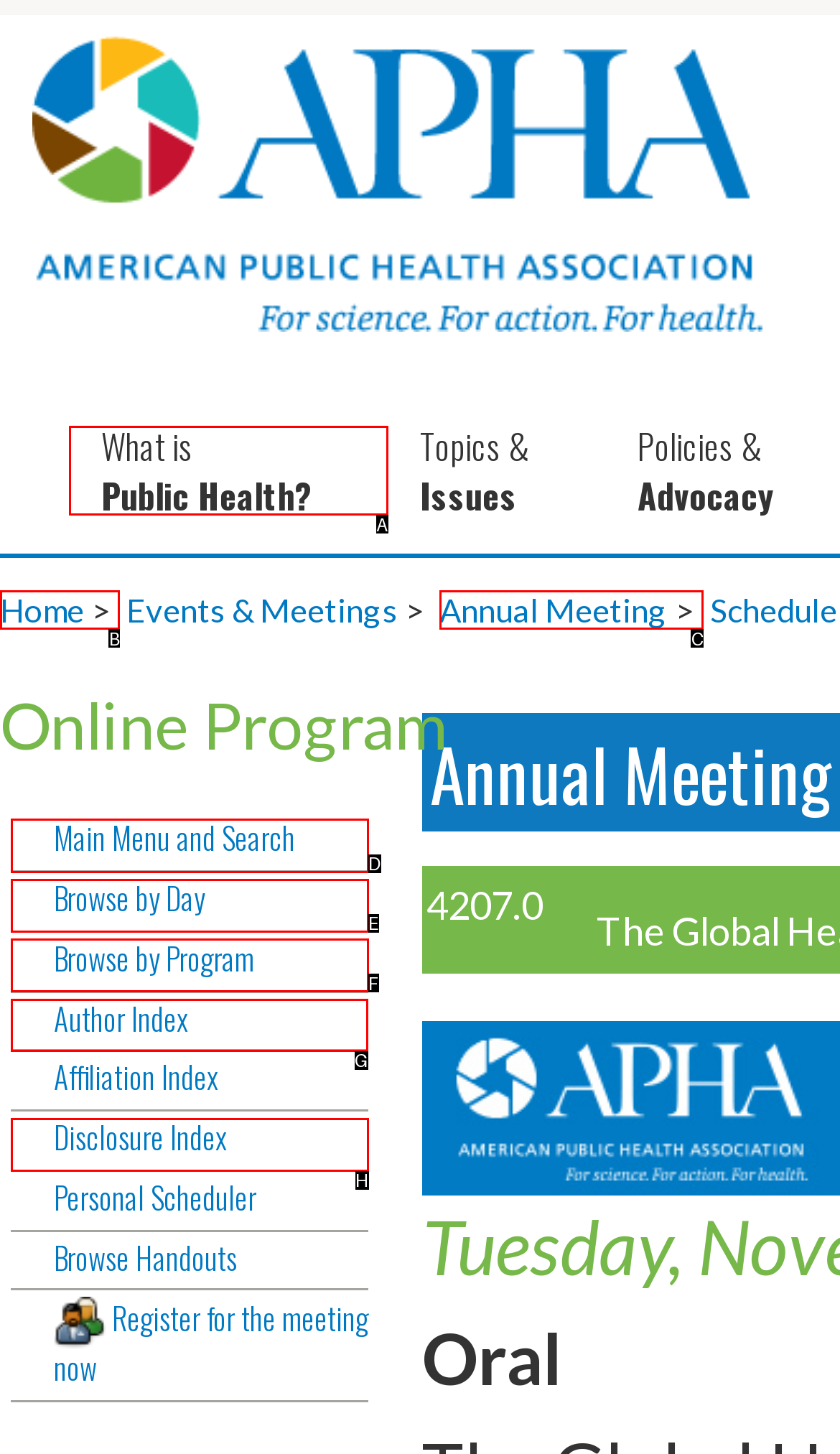Determine which option you need to click to execute the following task: View Author Index. Provide your answer as a single letter.

G